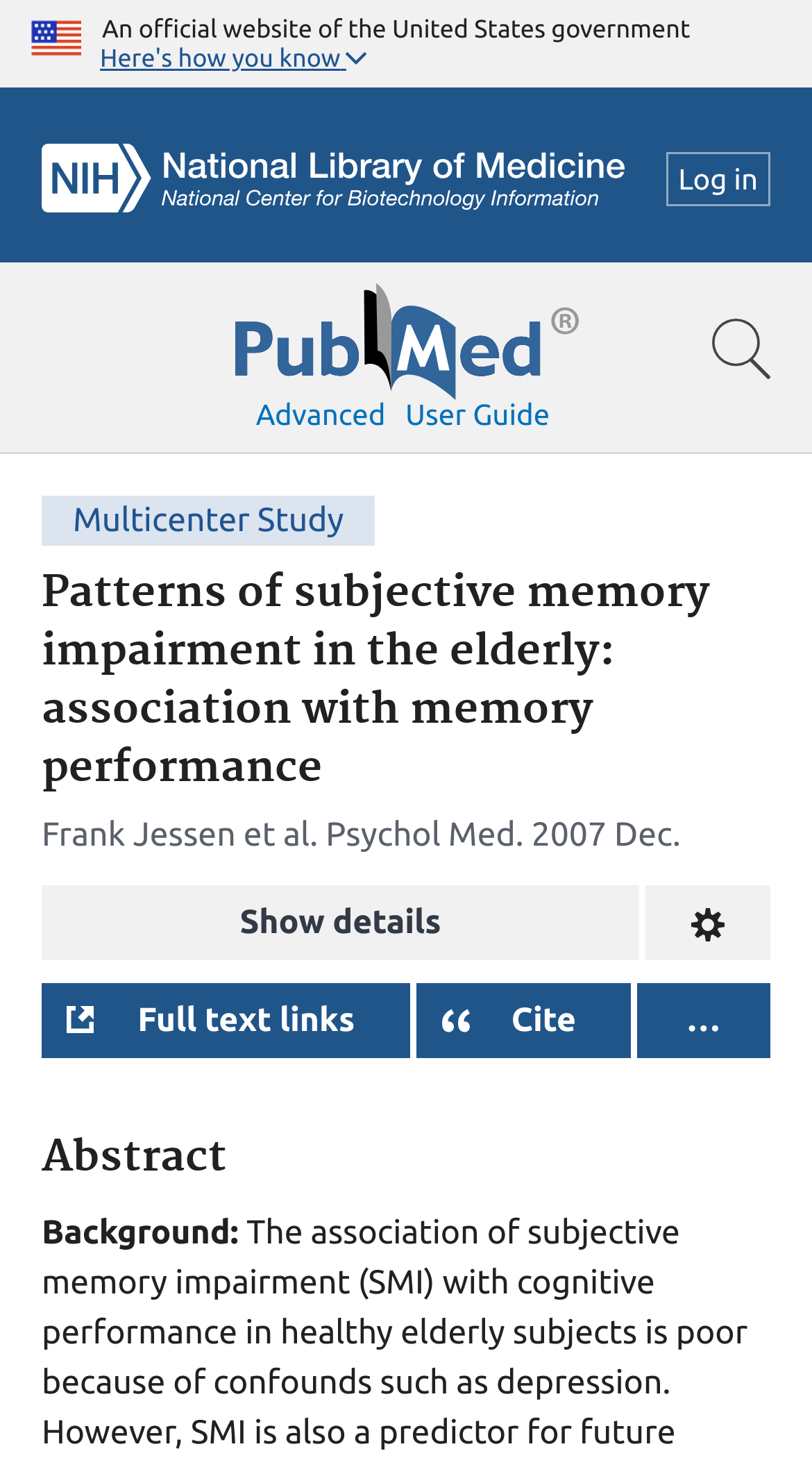Please provide a brief answer to the question using only one word or phrase: 
What is the logo on the top left corner?

NCBI Logo